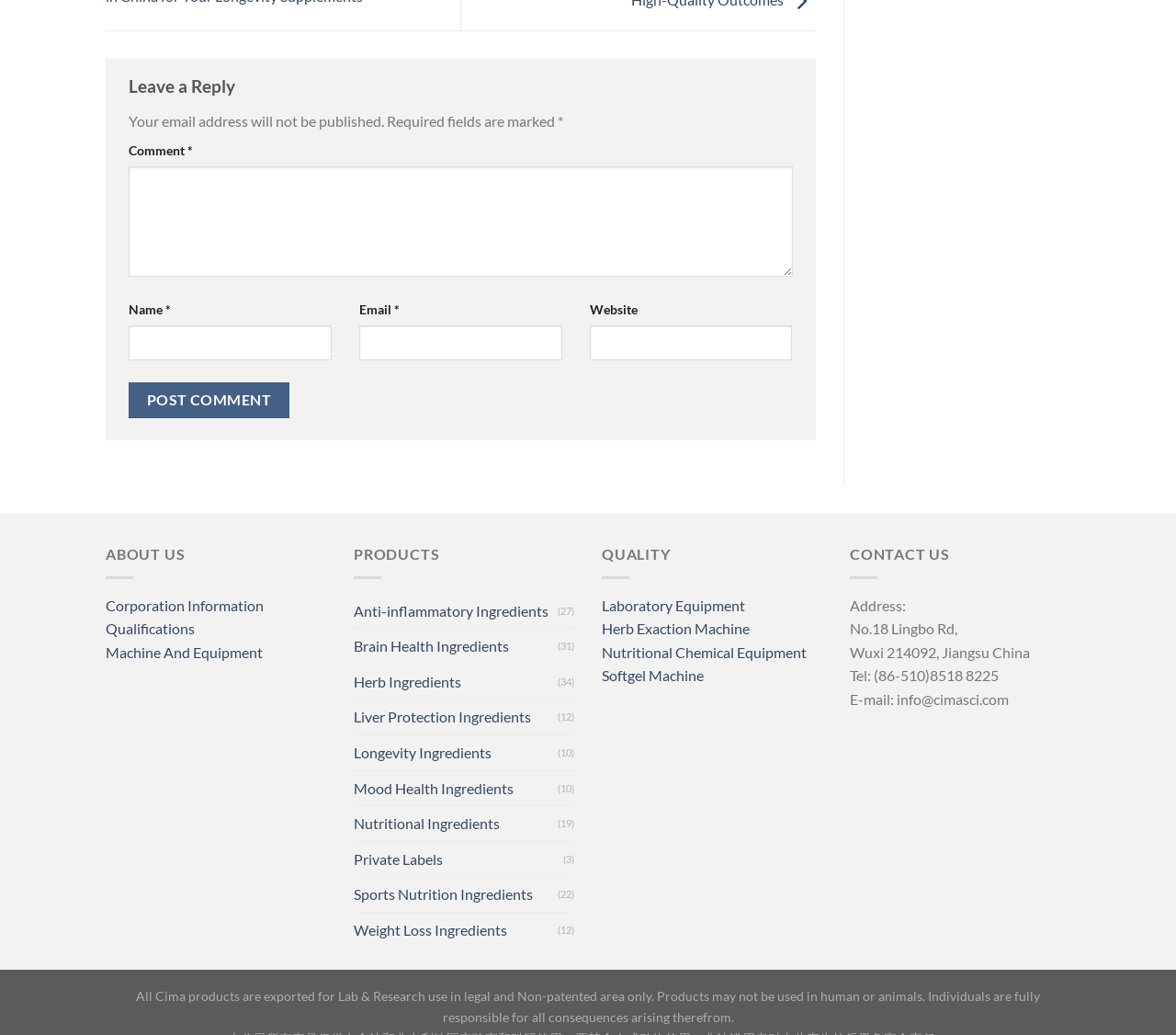Determine the bounding box coordinates of the section I need to click to execute the following instruction: "View Corporation Information". Provide the coordinates as four float numbers between 0 and 1, i.e., [left, top, right, bottom].

[0.09, 0.576, 0.224, 0.593]